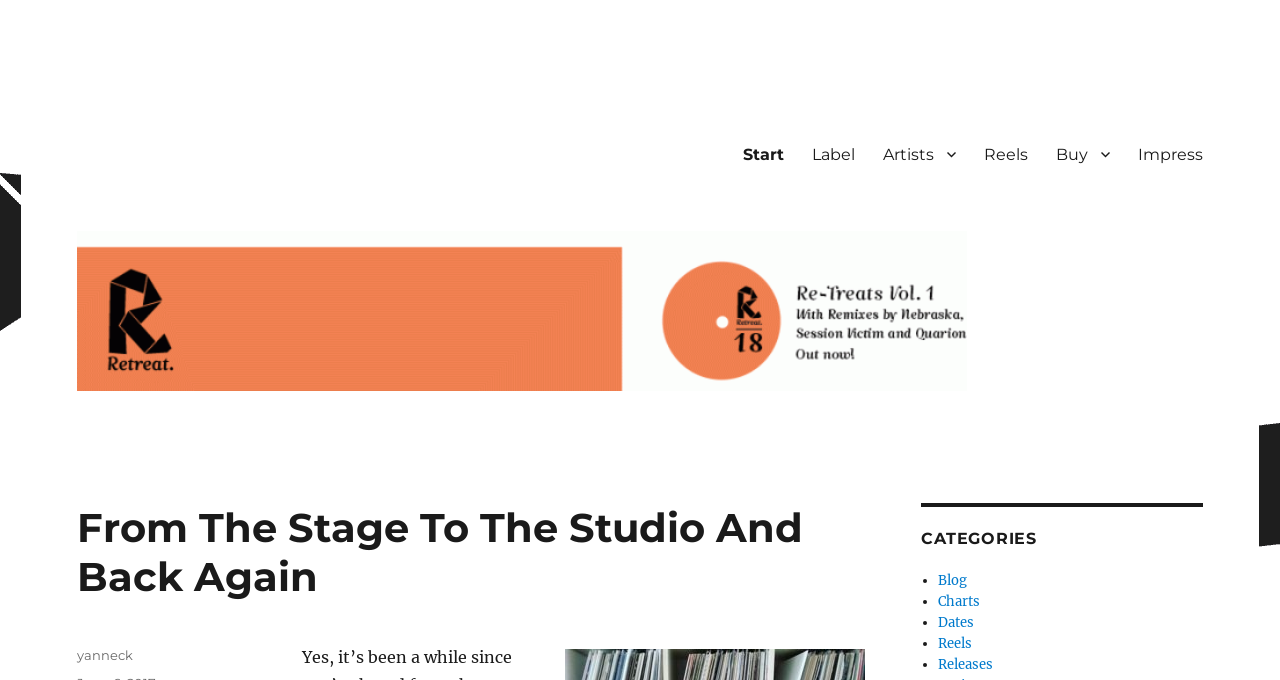Provide the bounding box coordinates of the section that needs to be clicked to accomplish the following instruction: "click on the 'Start' link."

[0.569, 0.196, 0.623, 0.257]